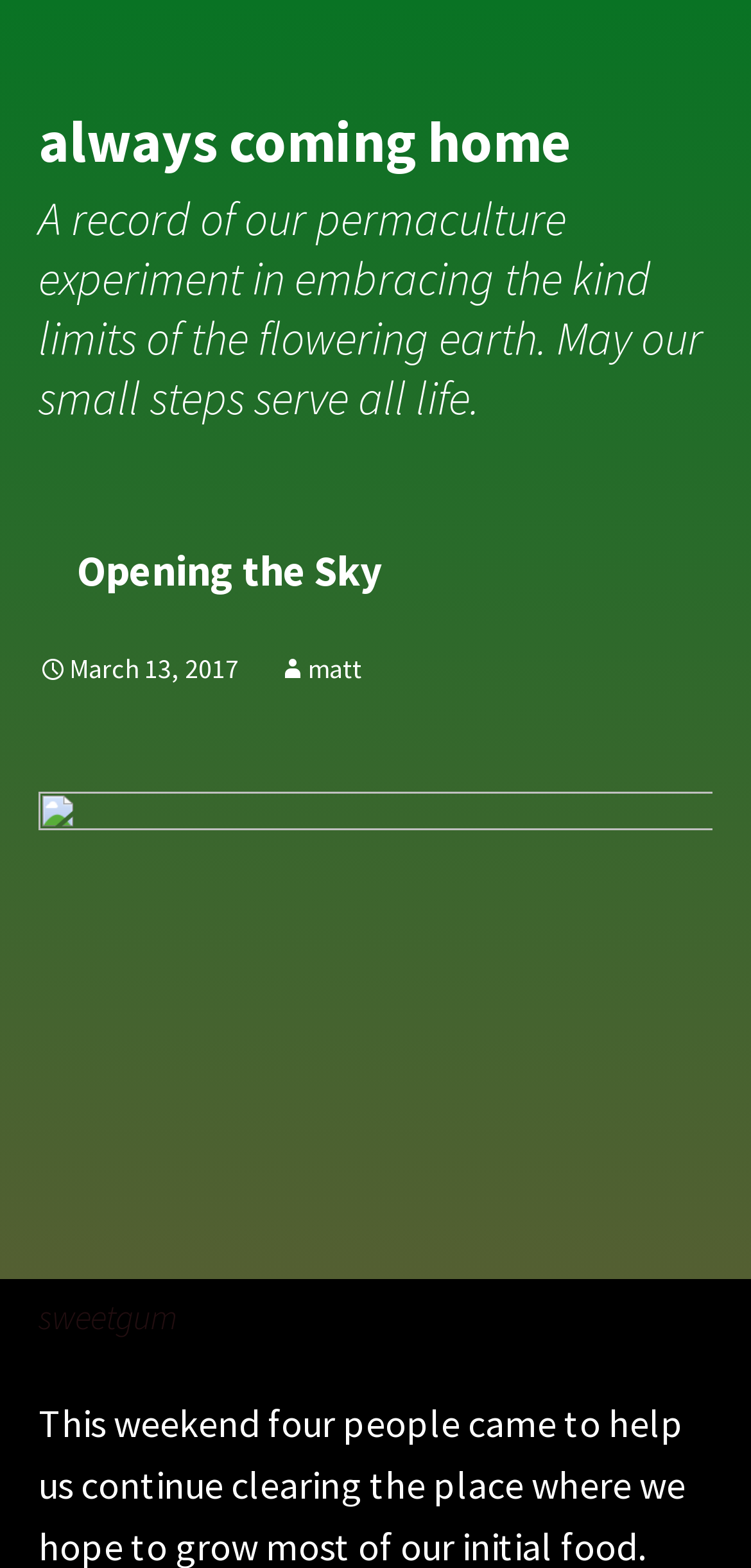What is the name of the permaculture experiment?
Based on the screenshot, answer the question with a single word or phrase.

always coming home